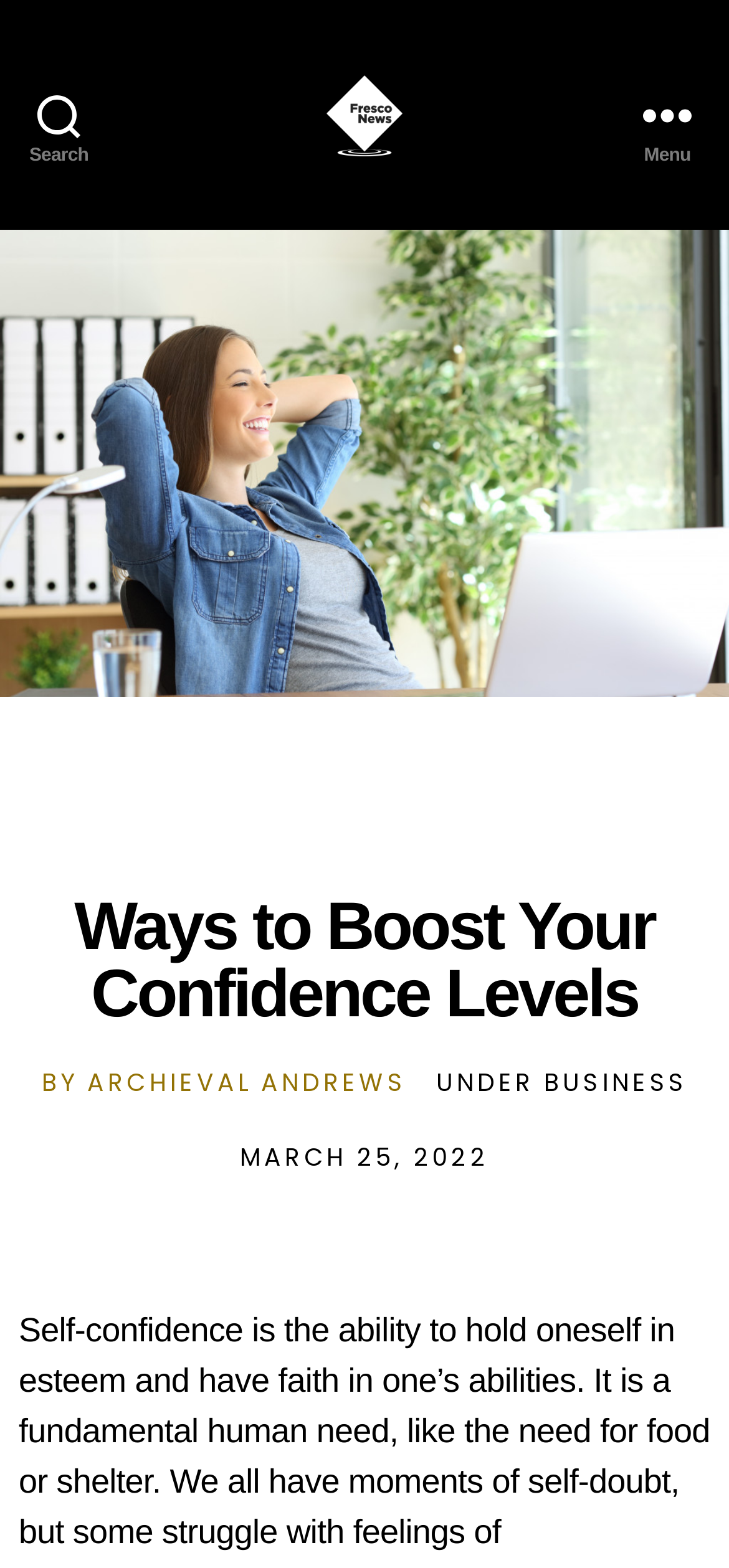Locate the headline of the webpage and generate its content.

Ways to Boost Your Confidence Levels